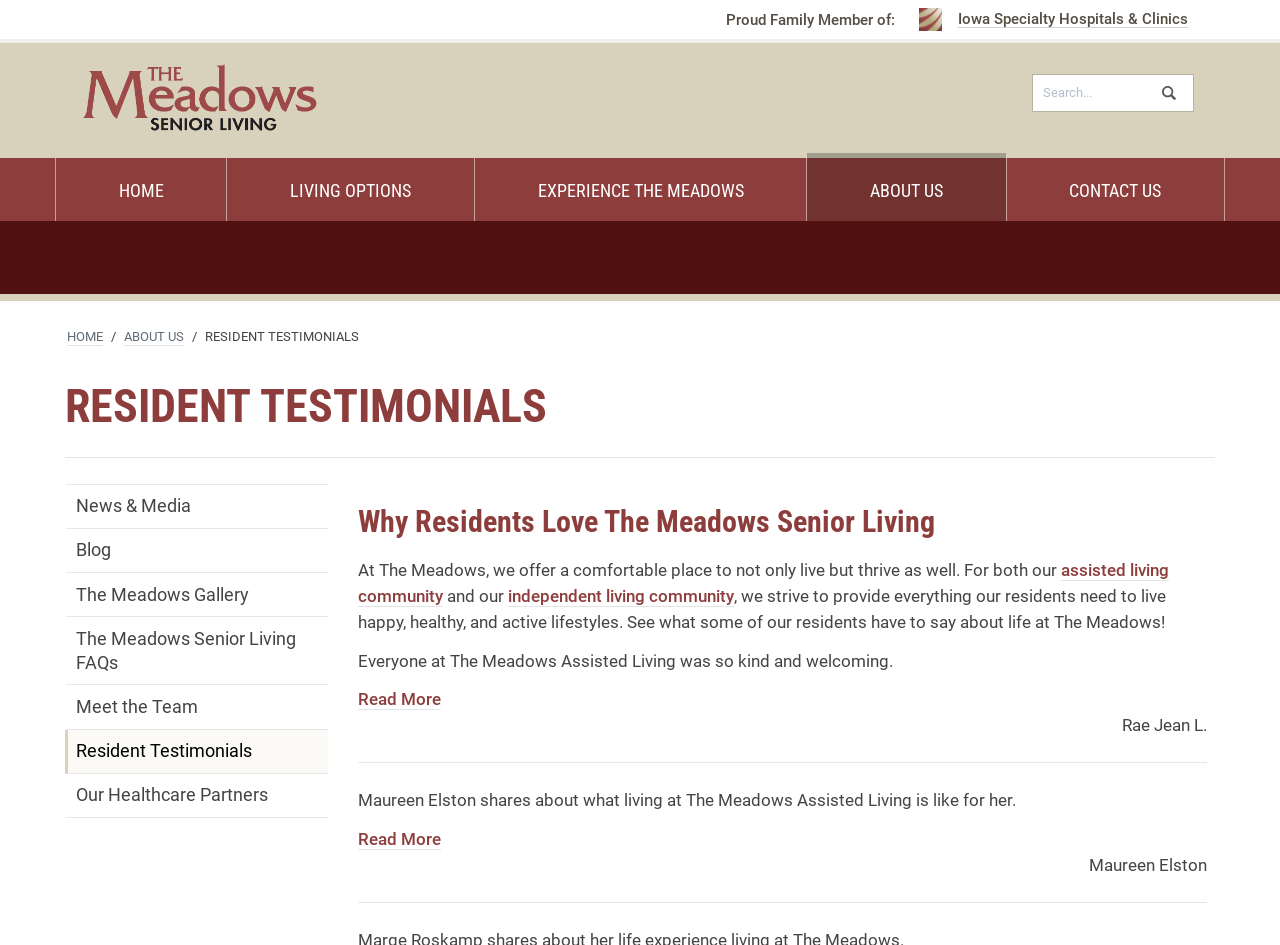What is the purpose of the search box?
Please use the image to provide a one-word or short phrase answer.

Search website